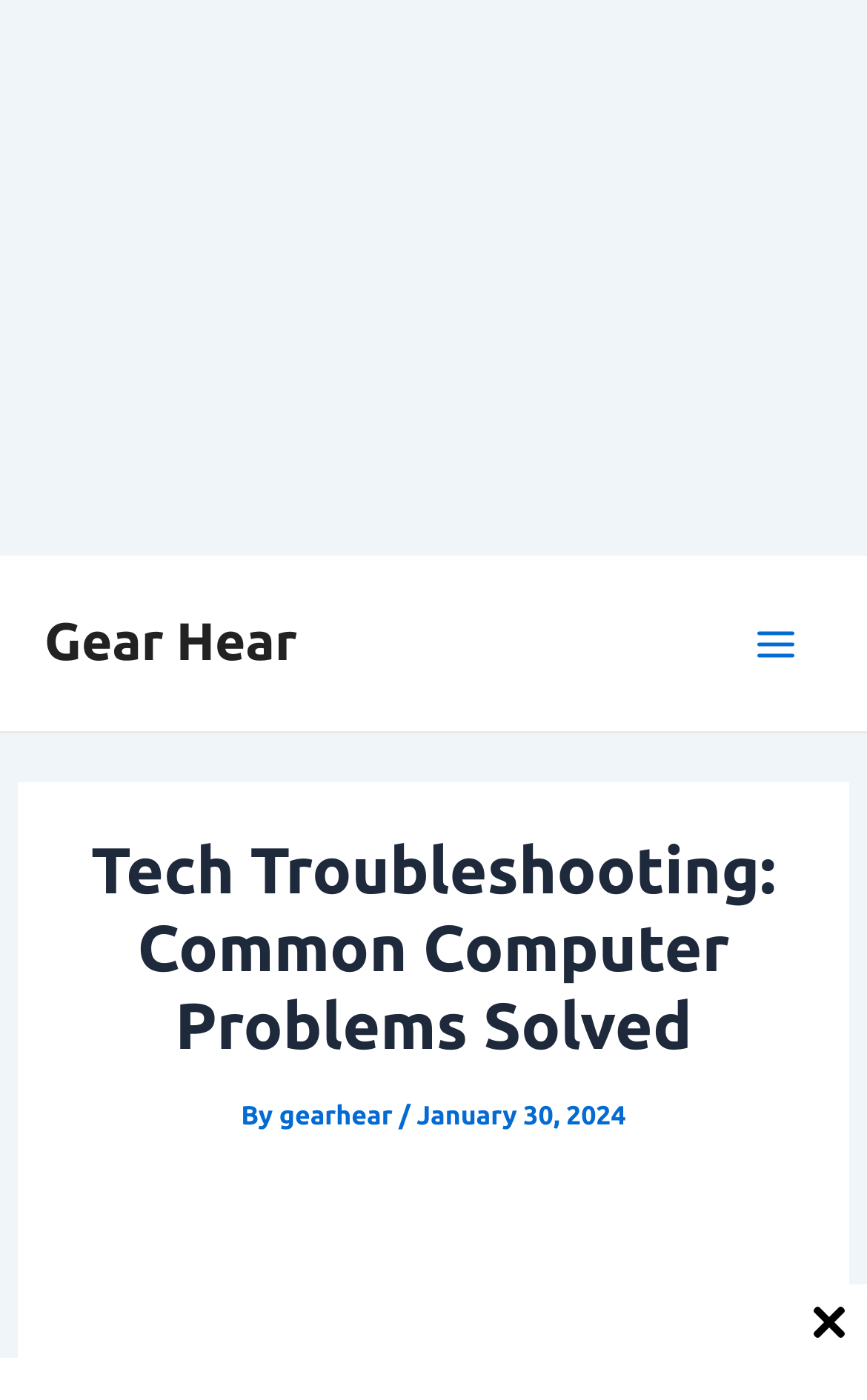What is the name of the website?
Could you give a comprehensive explanation in response to this question?

I determined the name of the website by looking at the link element with the text 'Gear Hear' at the top of the webpage, which is likely the logo or title of the website.